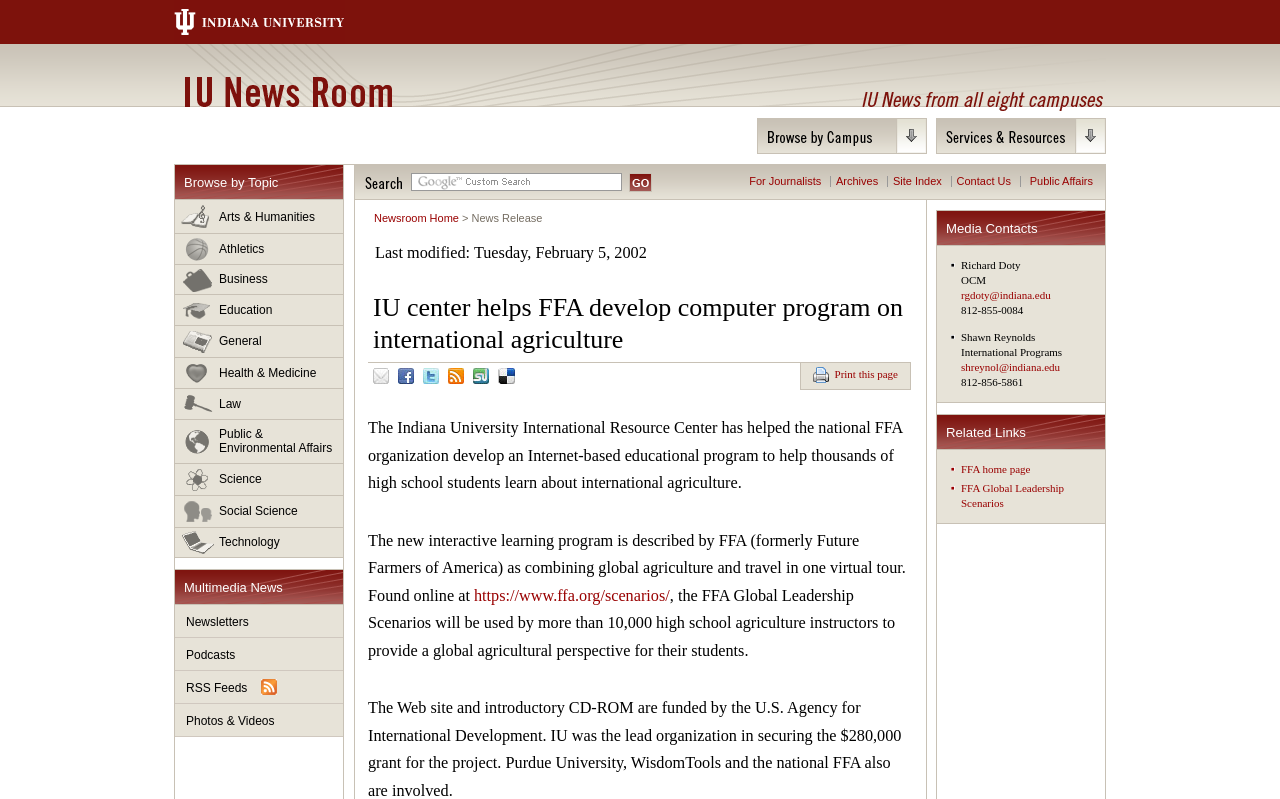Please locate the clickable area by providing the bounding box coordinates to follow this instruction: "Search for news".

[0.285, 0.222, 0.314, 0.237]